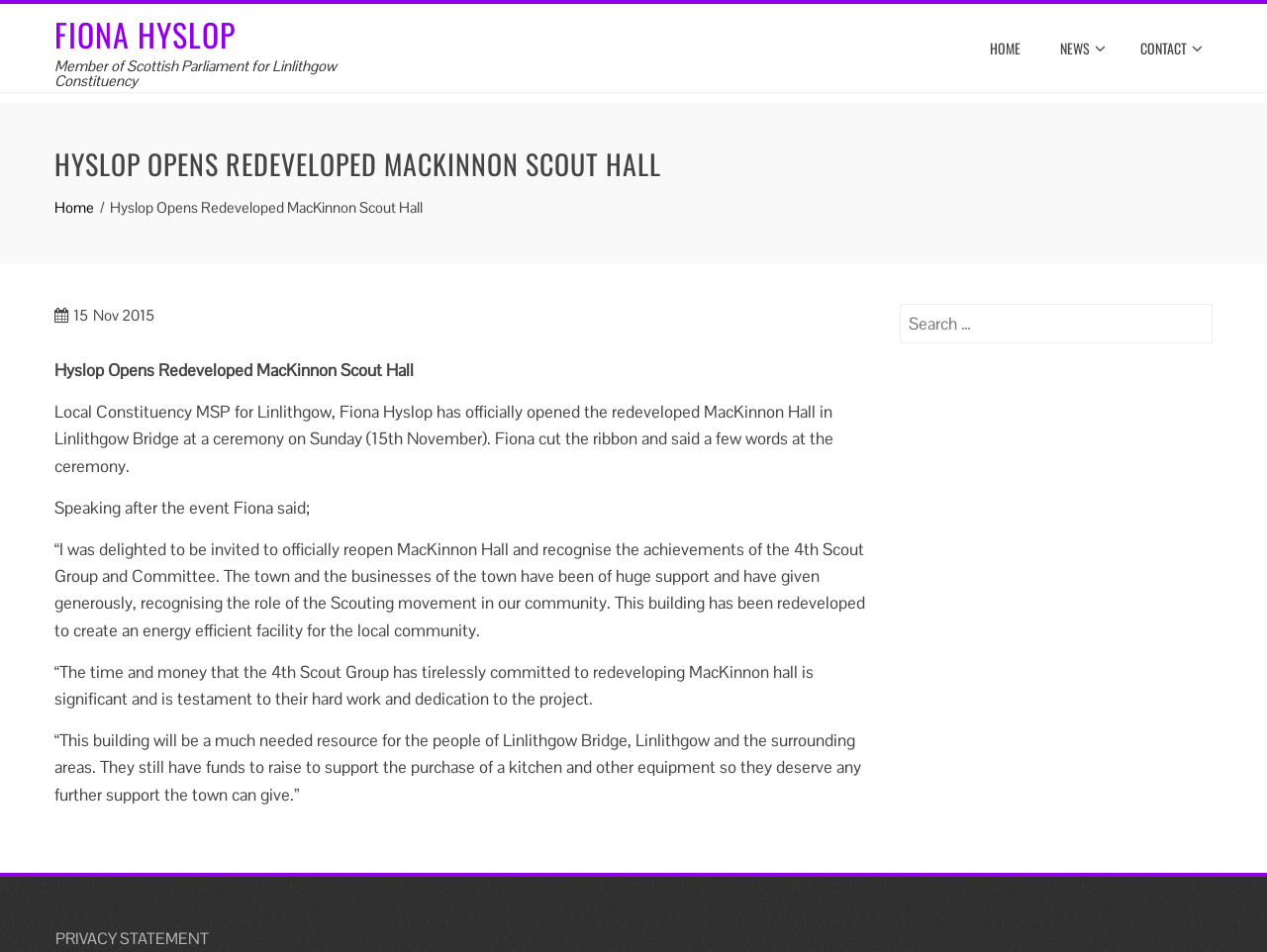Please find the bounding box coordinates in the format (top-left x, top-left y, bottom-right x, bottom-right y) for the given element description. Ensure the coordinates are floating point numbers between 0 and 1. Description: PRIVACY STATEMENT

[0.044, 0.975, 0.165, 0.997]